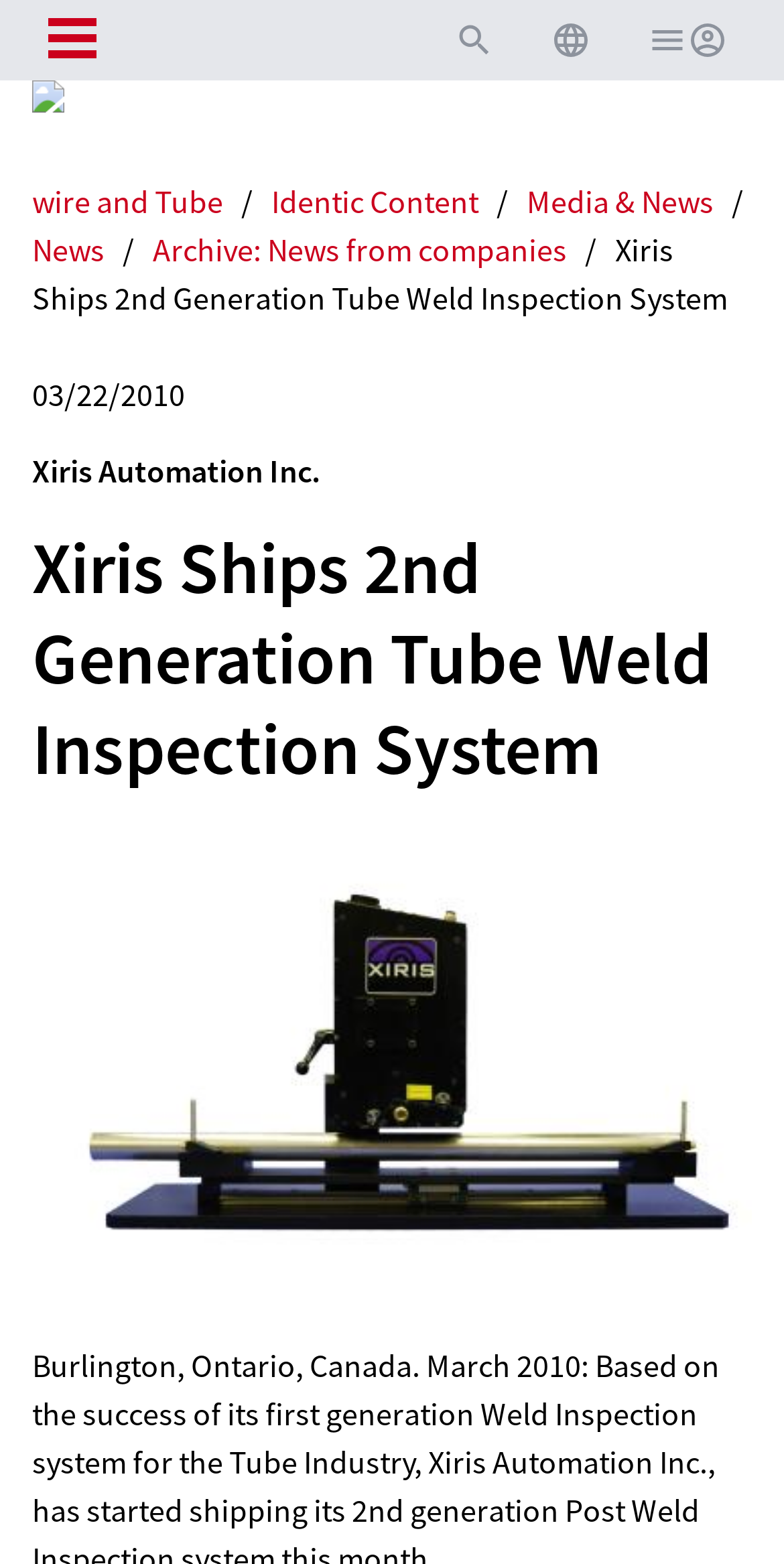Indicate the bounding box coordinates of the clickable region to achieve the following instruction: "Click the Menu link."

[0.062, 0.012, 0.123, 0.042]